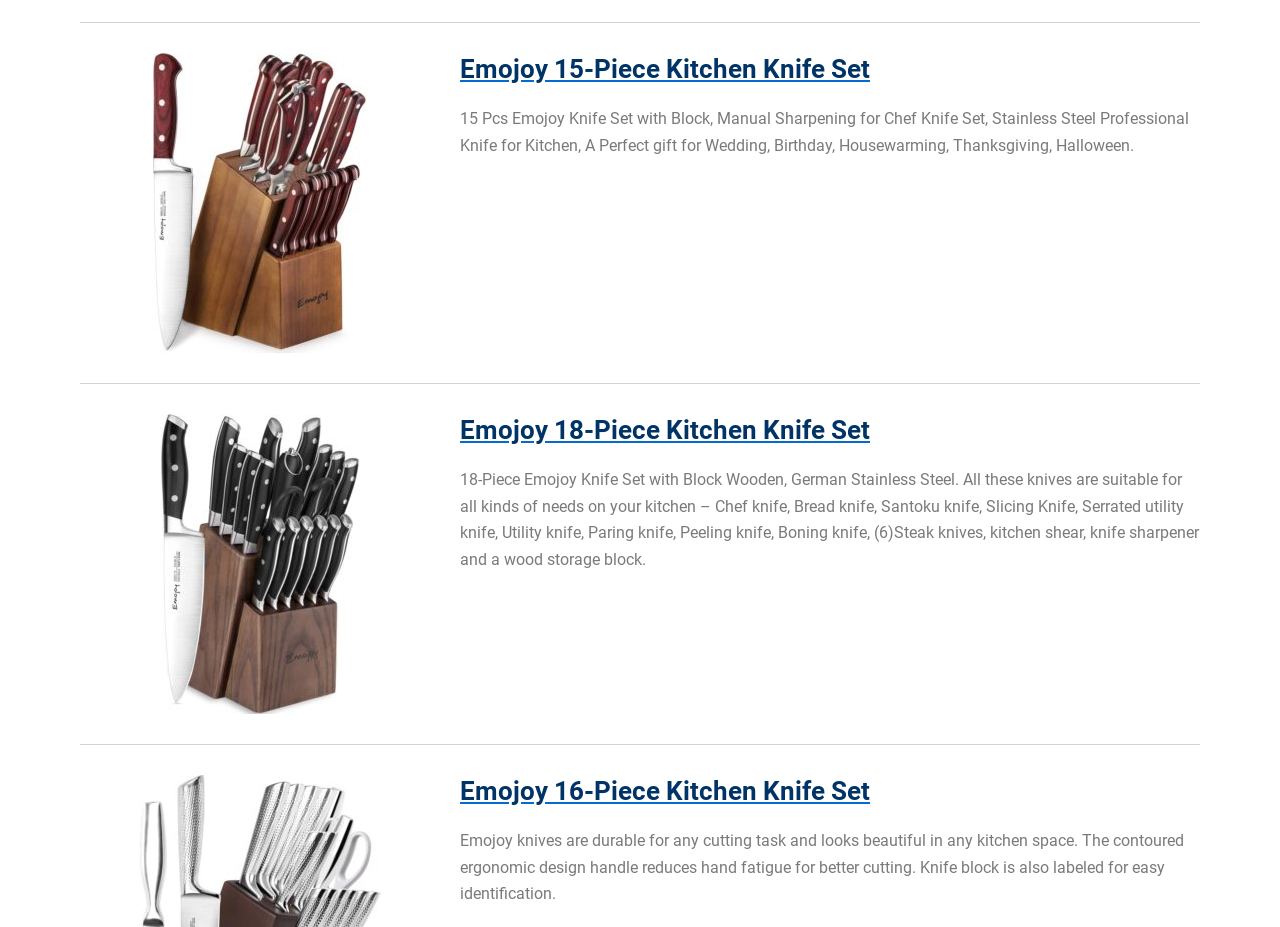What is included in the Emojoy 18-Piece Kitchen Knife Set?
Look at the image and respond with a one-word or short phrase answer.

Knives and a wood storage block